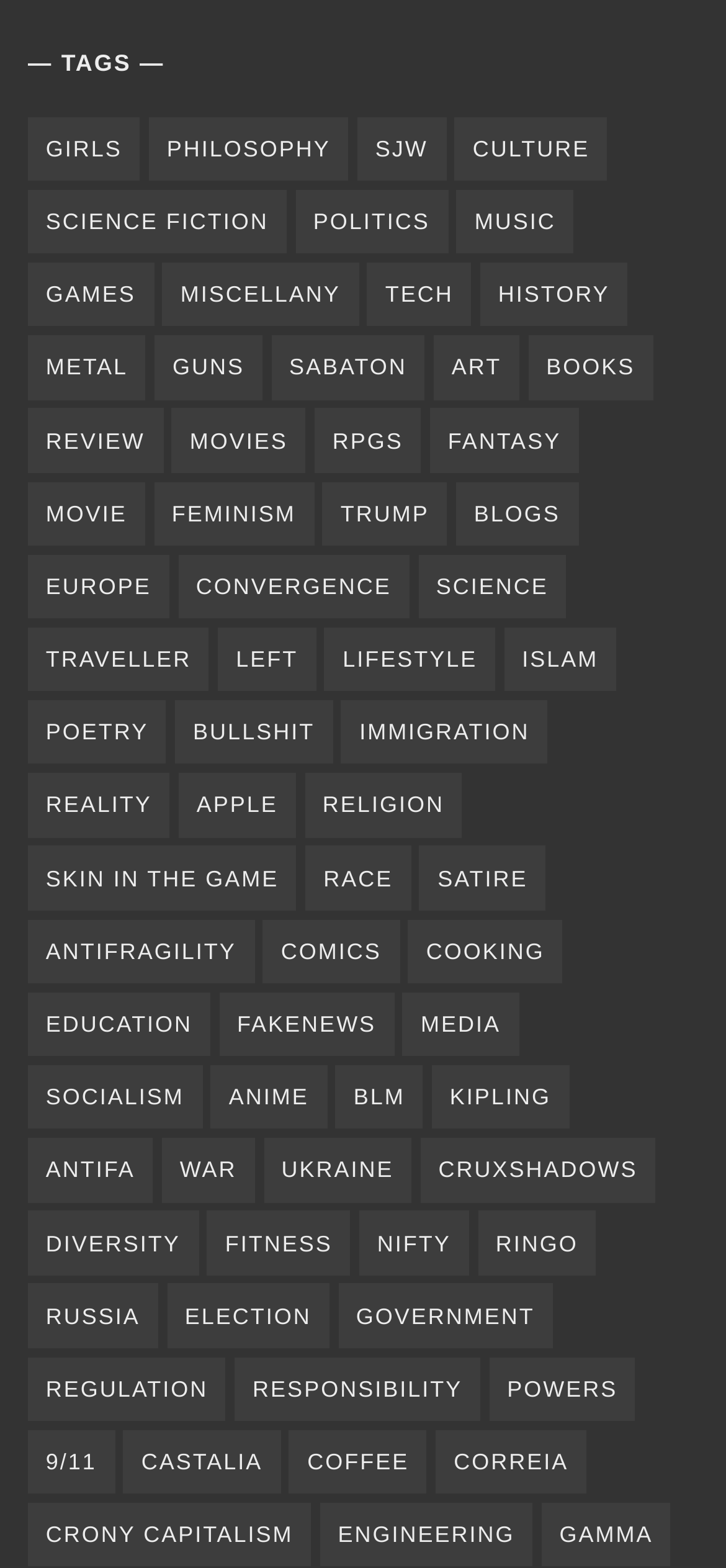Please specify the bounding box coordinates of the clickable section necessary to execute the following command: "Click on the GIRLS link".

[0.038, 0.075, 0.193, 0.115]